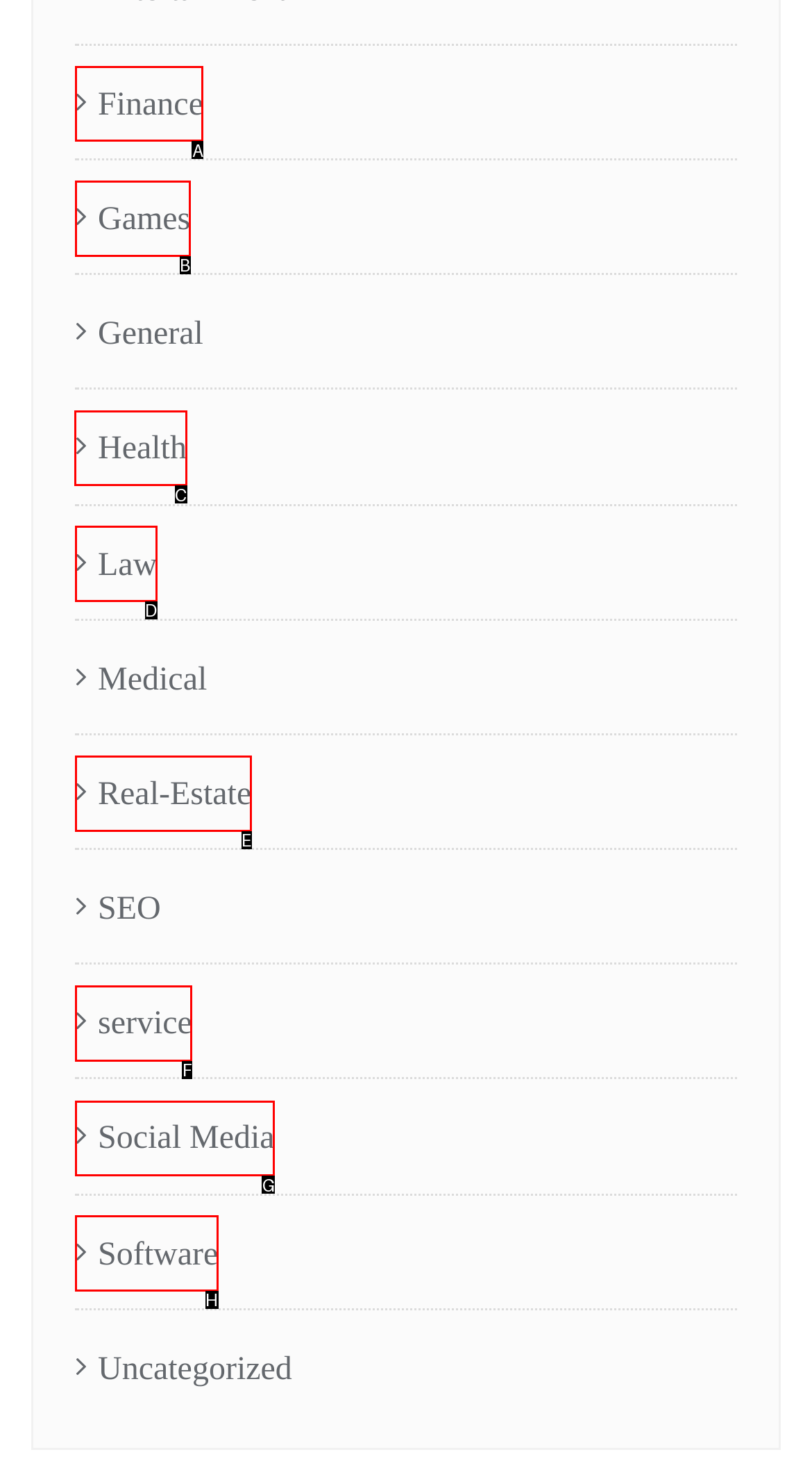Select the correct UI element to complete the task: Get help
Please provide the letter of the chosen option.

None